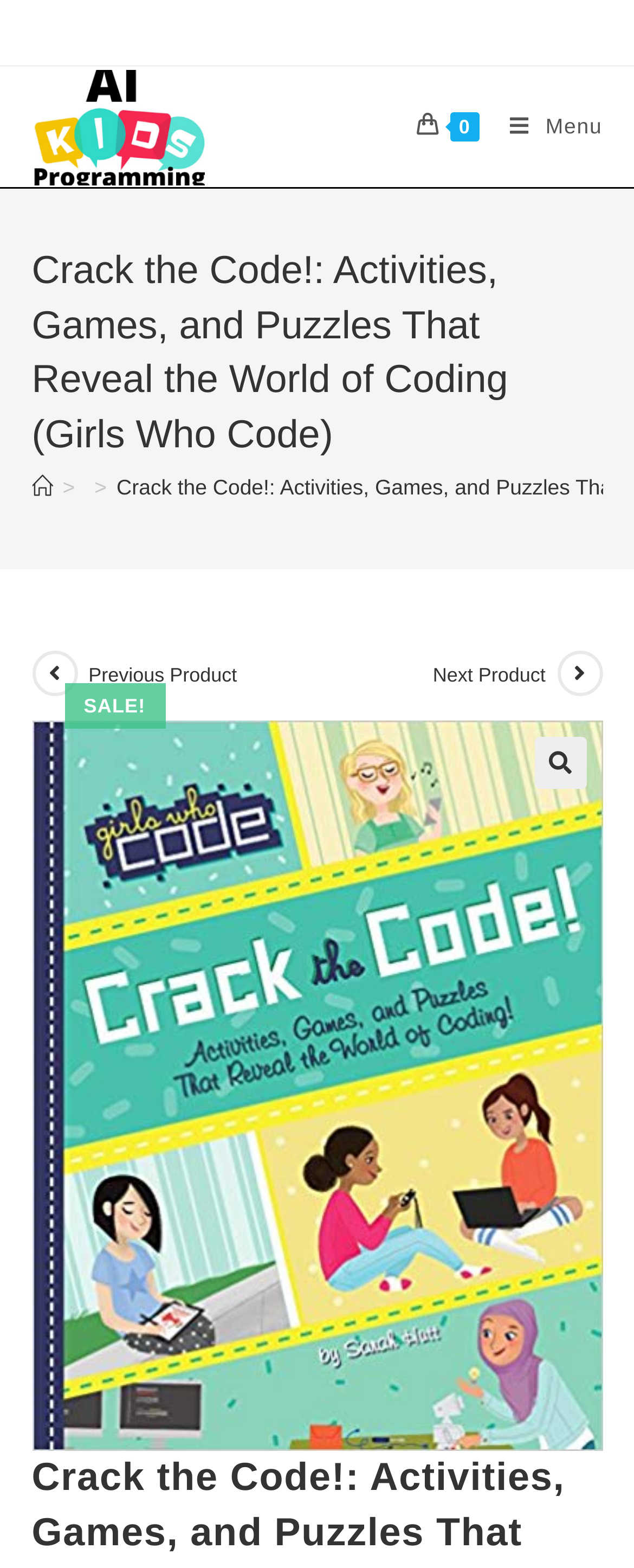What is the sale indicator?
Use the information from the screenshot to give a comprehensive response to the question.

The sale indicator is a static text element located in the header section of the webpage, which displays the text 'SALE!'. This element is likely indicating that the product is currently on sale.